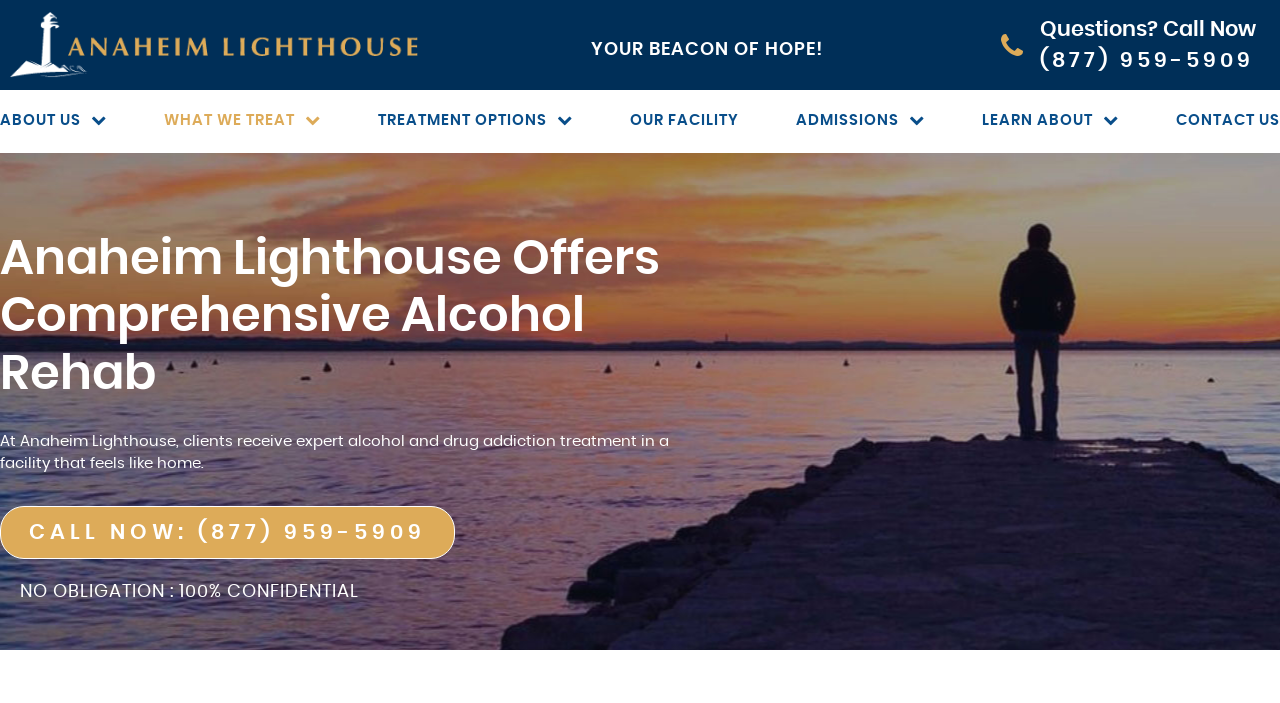Provide a short answer using a single word or phrase for the following question: 
What is the tone of the webpage?

Hopeful